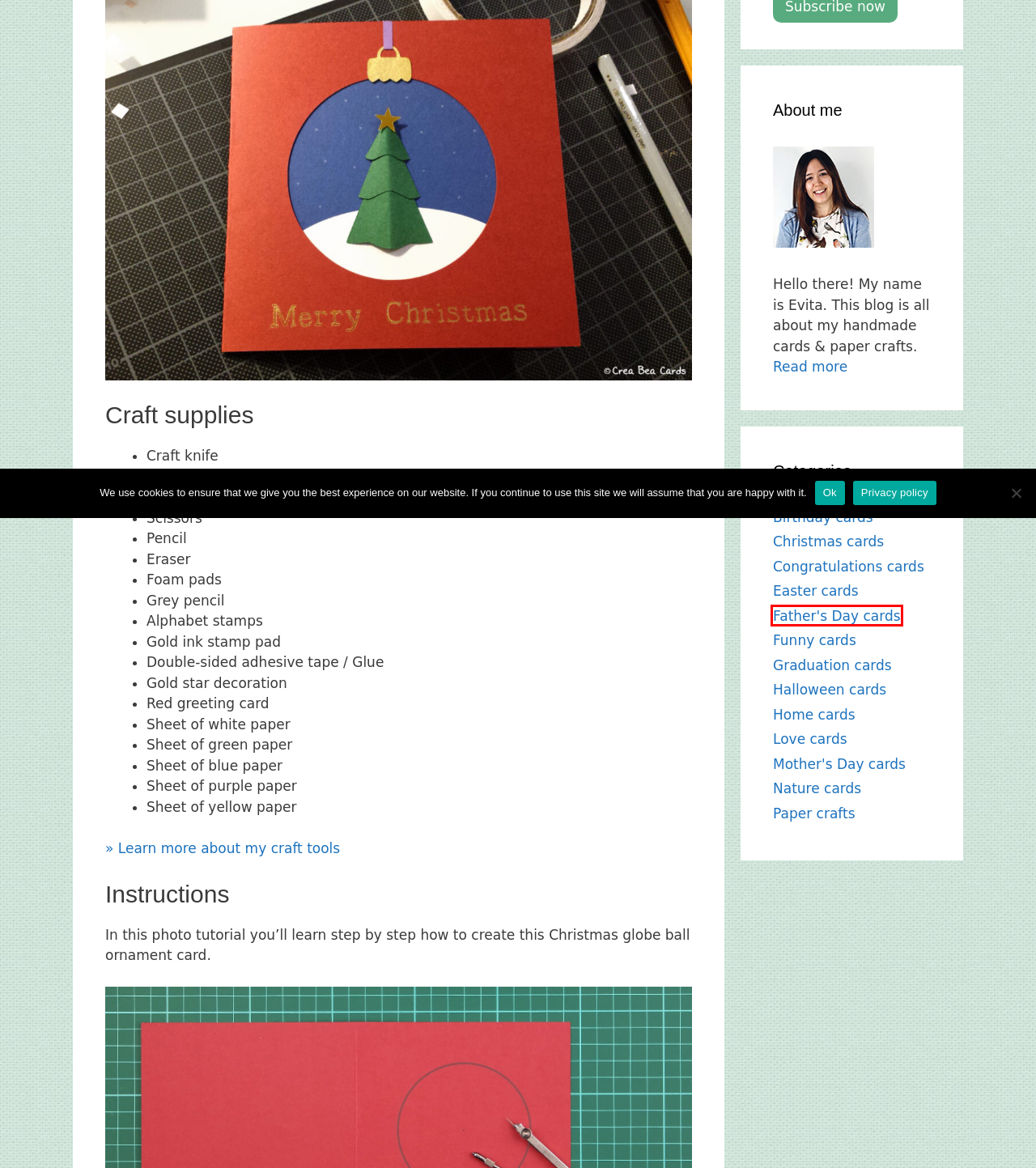Given a screenshot of a webpage with a red bounding box around a UI element, please identify the most appropriate webpage description that matches the new webpage after you click on the element. Here are the candidates:
A. Father's Day cards Archives - Crea Bea Cards
B. Christmas cupcake card - Crea Bea Cards
C. Mother's Day cards Archives - Crea Bea Cards
D. Halloween cards Archives - Crea Bea Cards
E. Funny cards Archives - Crea Bea Cards
F. Easter cards Archives - Crea Bea Cards
G. Privacy policy - Crea Bea Cards
H. Home cards Archives - Crea Bea Cards

A